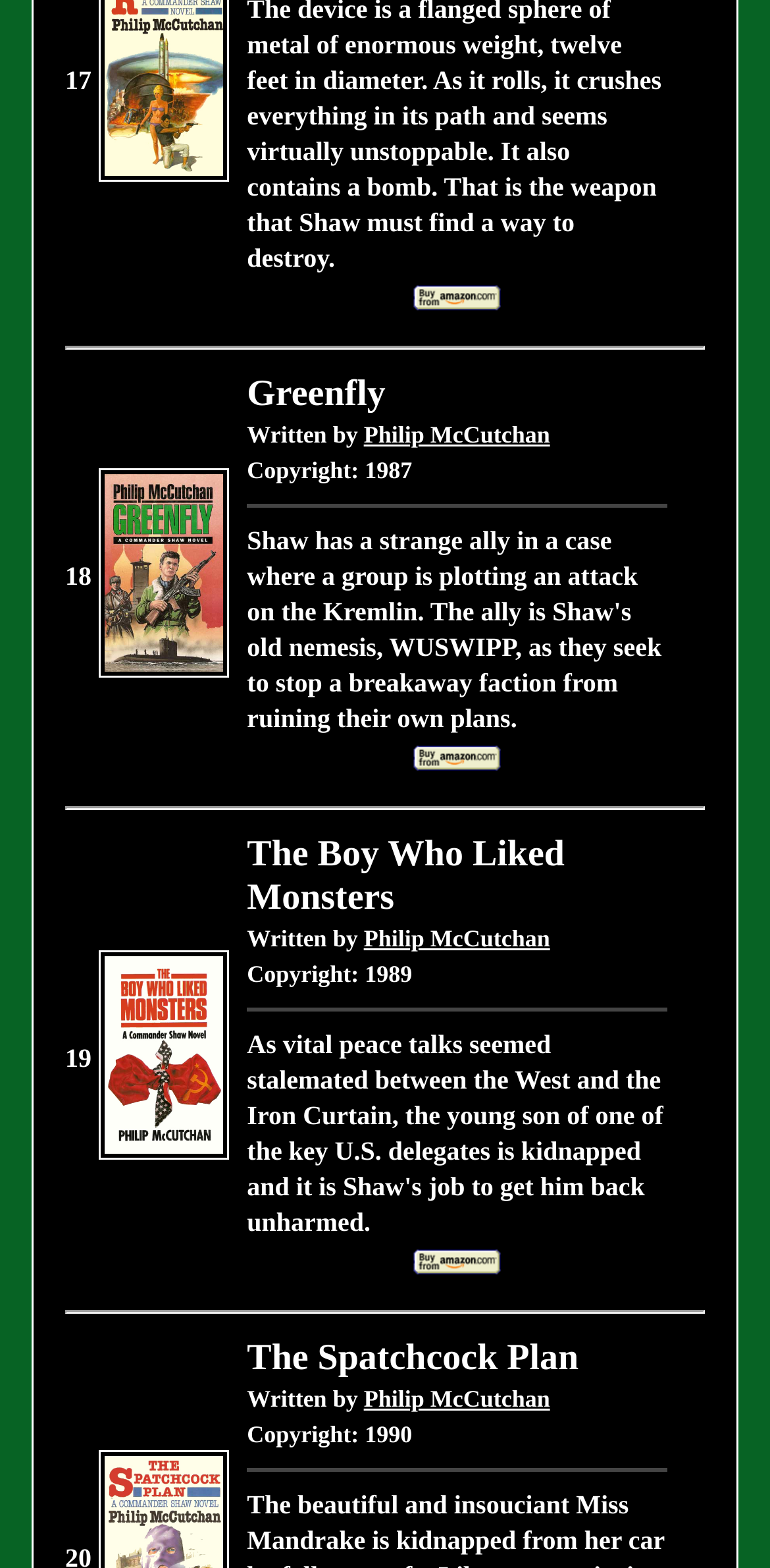Given the element description: "title="The Boy Who Liked Monsters"", predict the bounding box coordinates of this UI element. The coordinates must be four float numbers between 0 and 1, given as [left, top, right, bottom].

[0.129, 0.723, 0.298, 0.744]